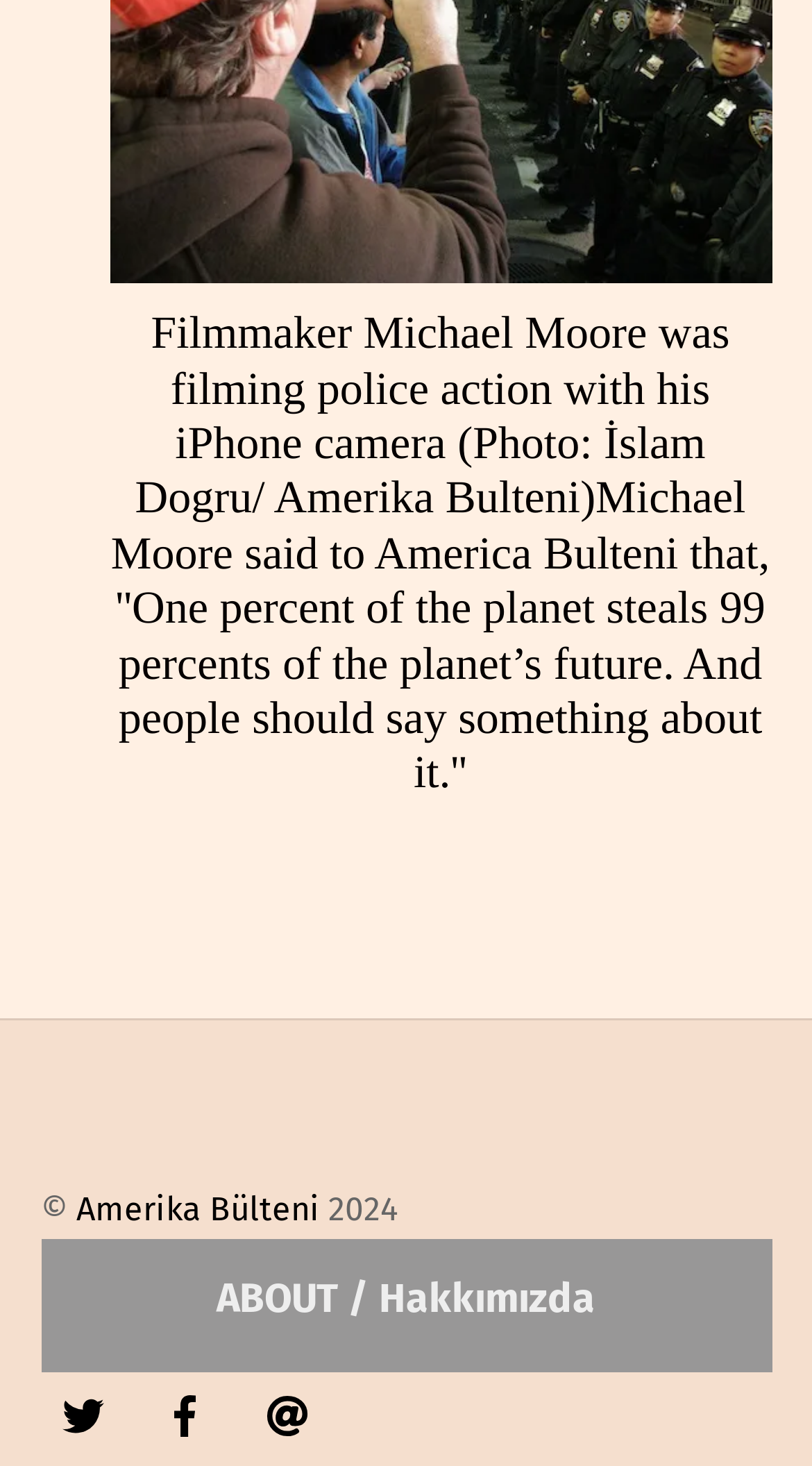How many social media links are there?
Kindly answer the question with as much detail as you can.

I counted the number of social media links by looking at the bottom of the webpage, where I saw links to Twitter, Facebook, and Thread.